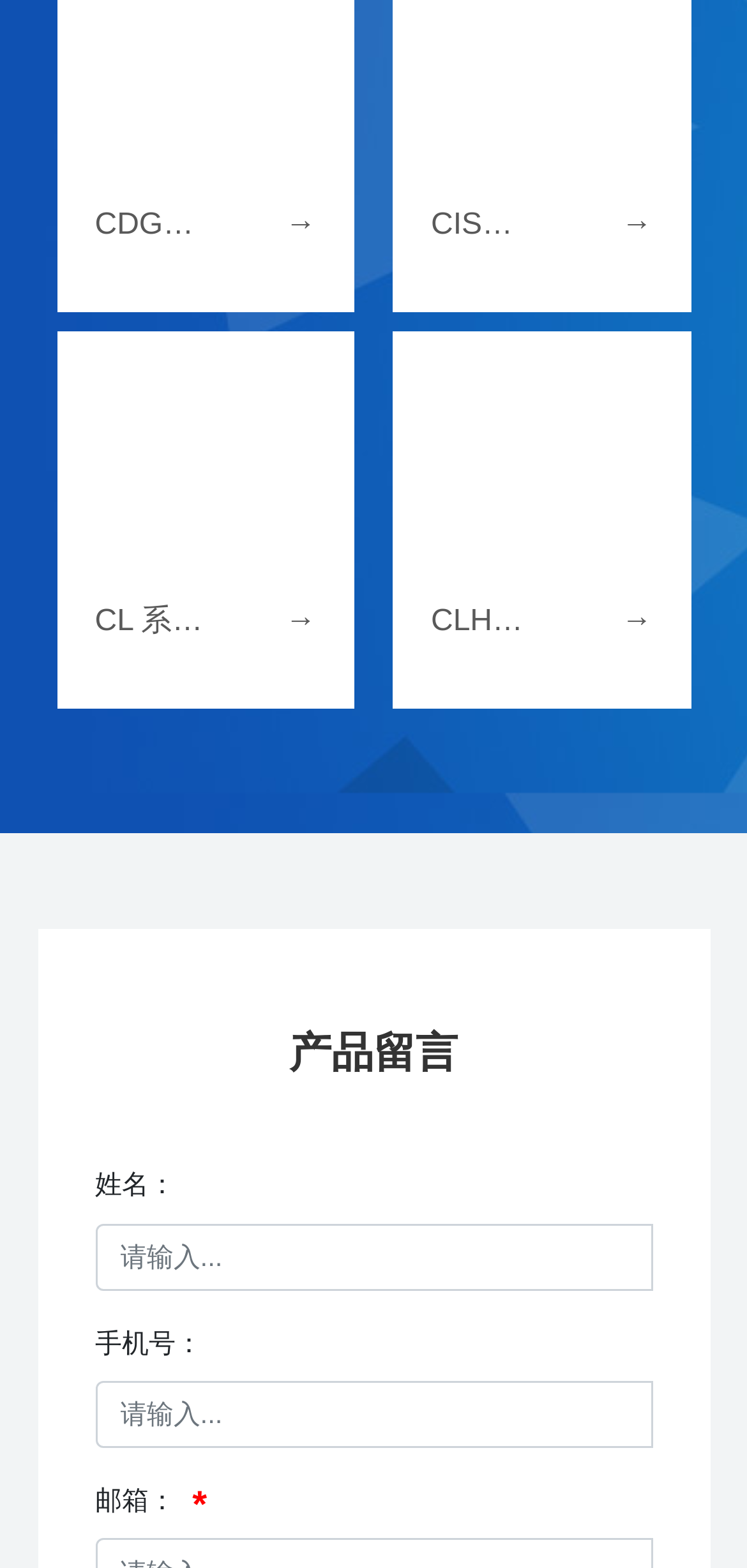What is the purpose of the textbox with the placeholder '请输入…'?
Examine the image closely and answer the question with as much detail as possible.

The textbox with the placeholder '请输入…' is located below the label '姓名：', which means 'name' in Chinese. Therefore, the purpose of this textbox is to input the user's name.